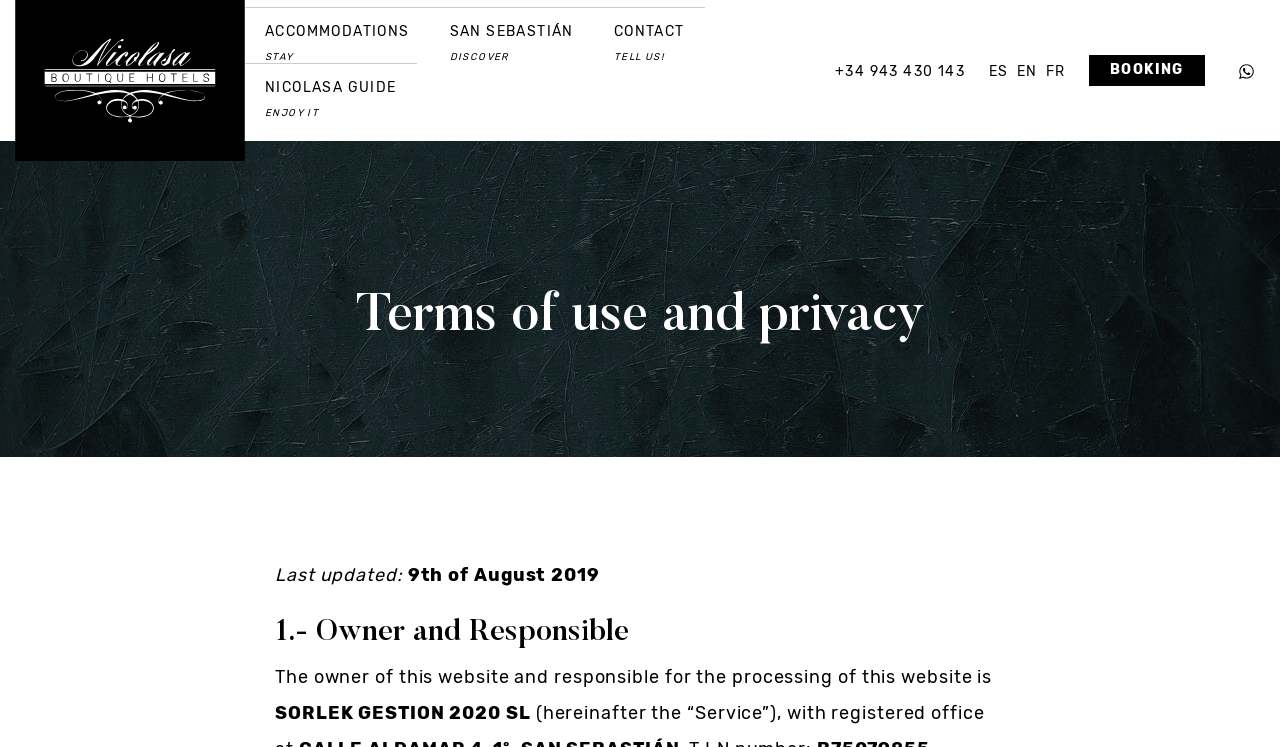What language options are available?
Kindly answer the question with as much detail as you can.

The language options are available in the top-right corner of the webpage, where three link elements are present with the text 'ES', 'EN', and 'FR' respectively.